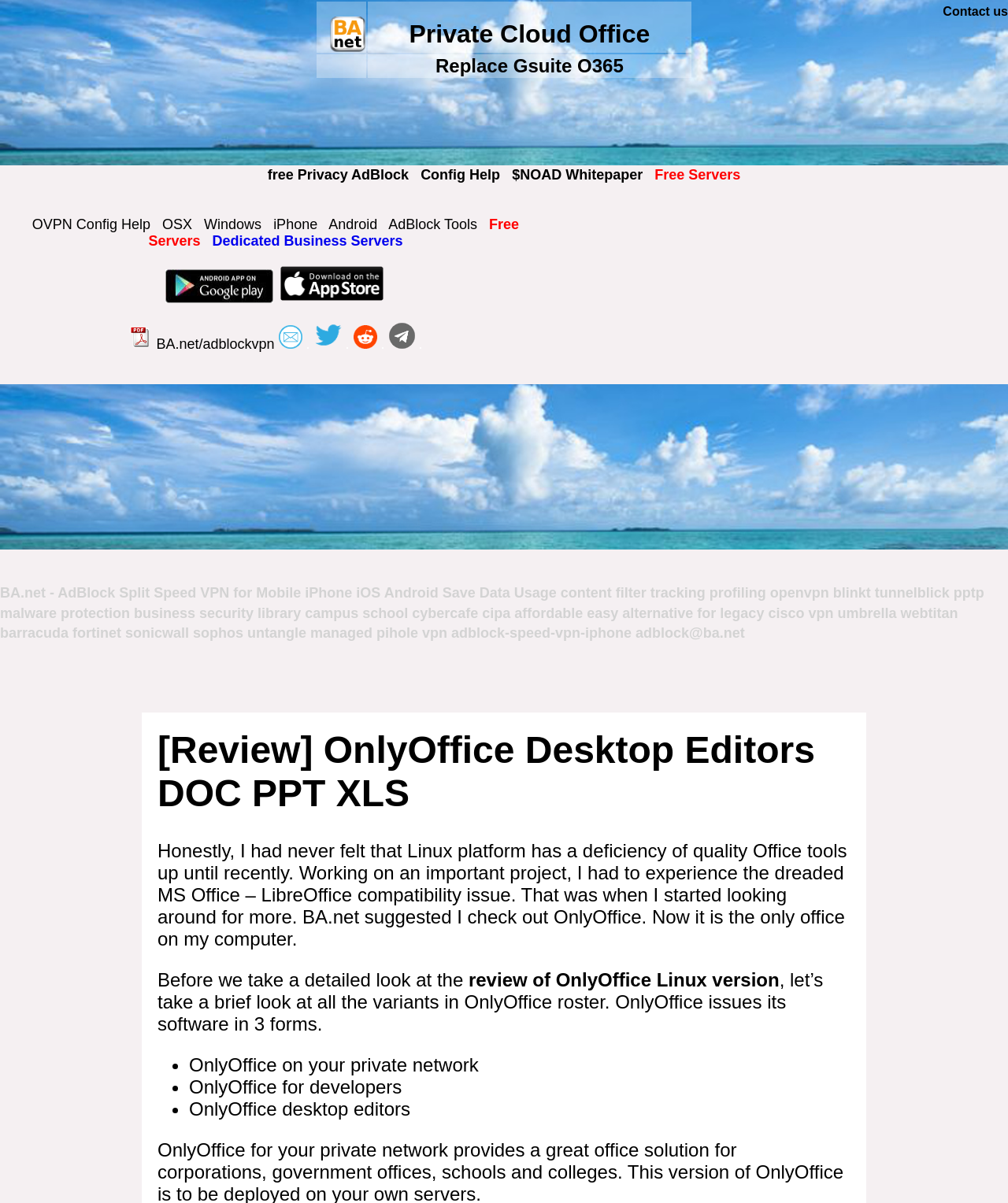What is the main purpose of BA.net?
Please elaborate on the answer to the question with detailed information.

Based on the webpage's title and content, it appears that BA.net is a platform that provides private cloud office hosting services, which can replace traditional office software like Microsoft Office and Google Workspace.